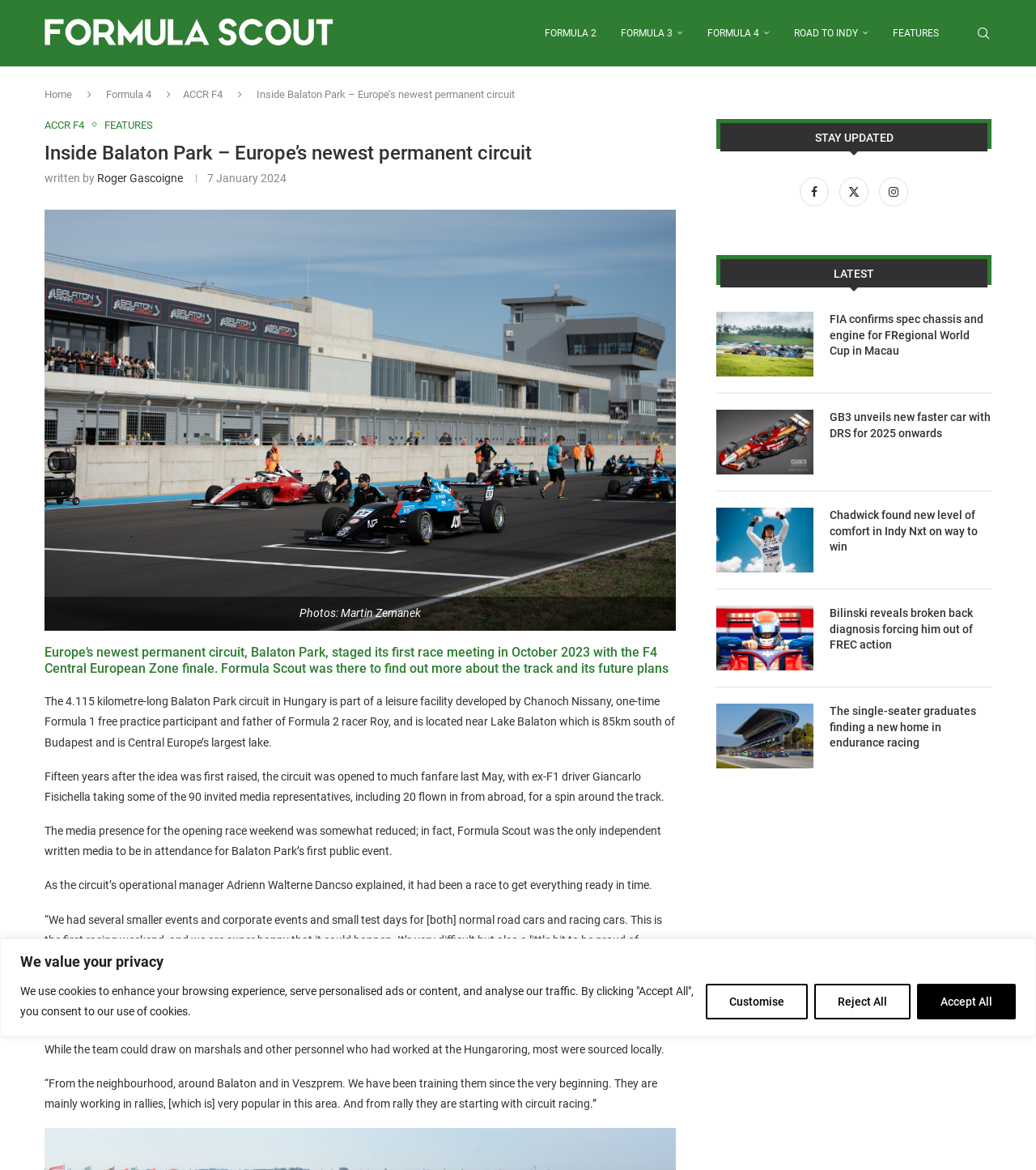Indicate the bounding box coordinates of the element that needs to be clicked to satisfy the following instruction: "Click on the Formula Scout link". The coordinates should be four float numbers between 0 and 1, i.e., [left, top, right, bottom].

[0.043, 0.001, 0.322, 0.056]